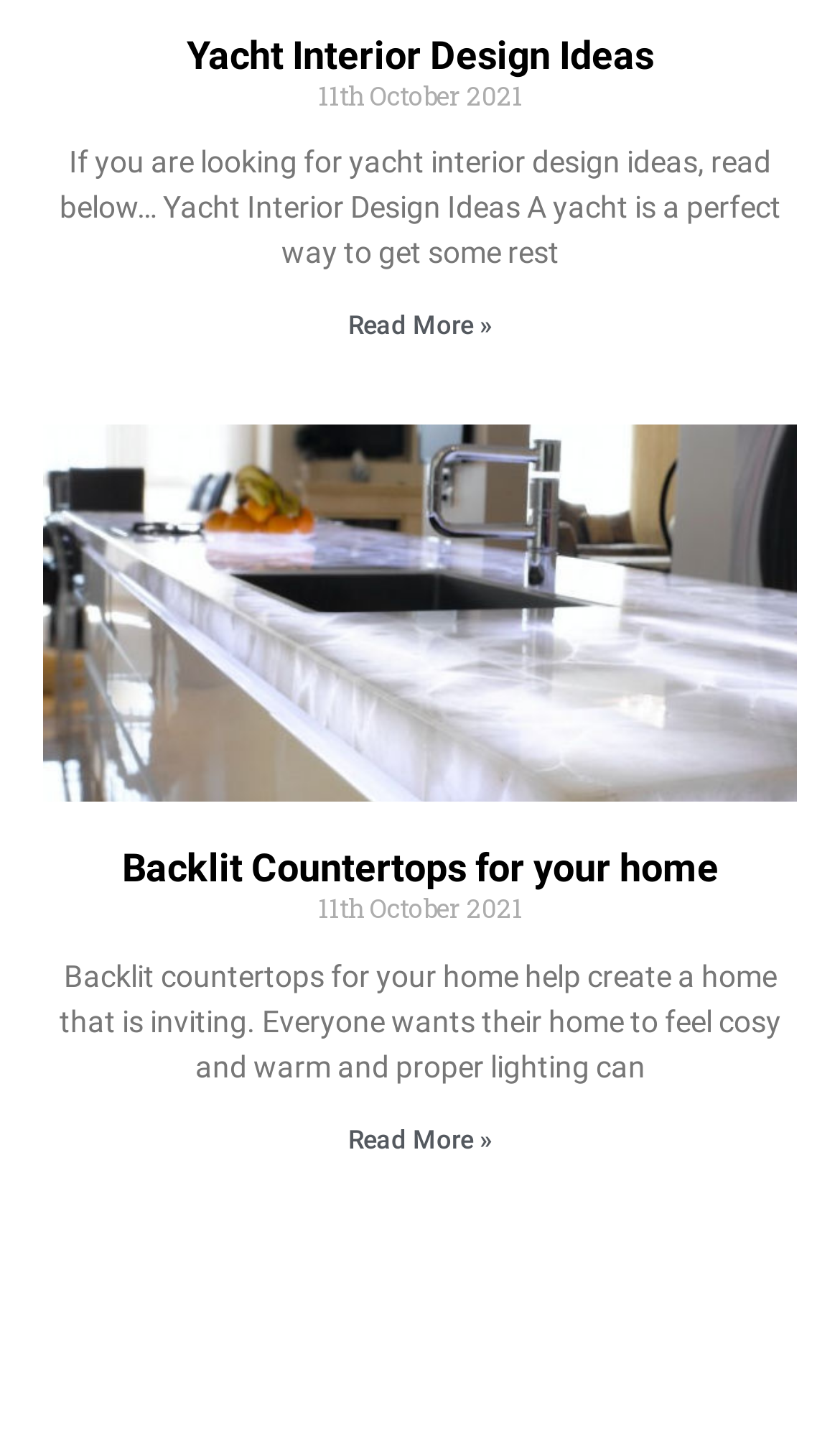Locate the UI element described as follows: "Backlit Countertops for your home". Return the bounding box coordinates as four float numbers between 0 and 1 in the order [left, top, right, bottom].

[0.145, 0.59, 0.855, 0.622]